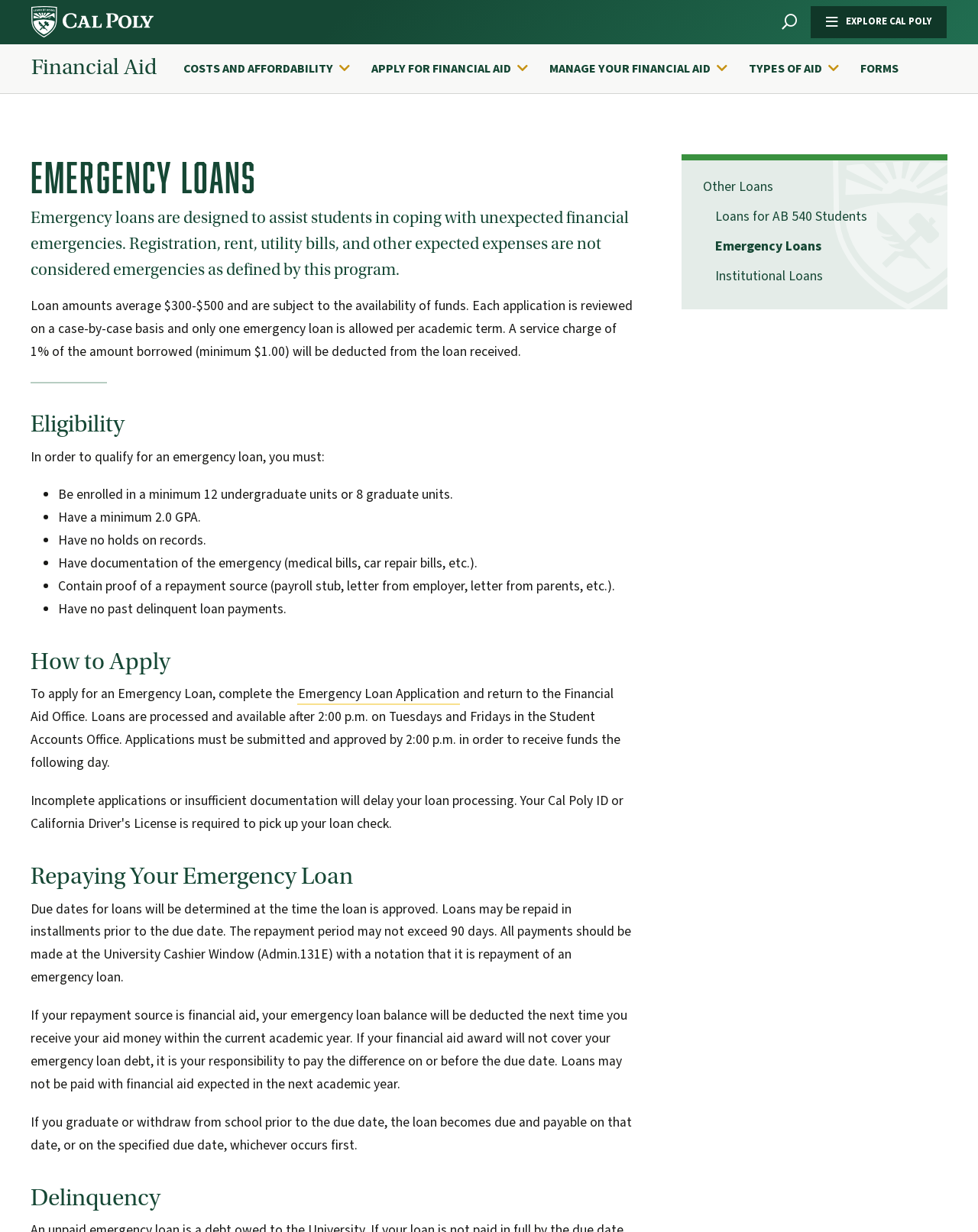Identify the bounding box coordinates of the specific part of the webpage to click to complete this instruction: "Explore Cal Poly".

[0.829, 0.005, 0.968, 0.031]